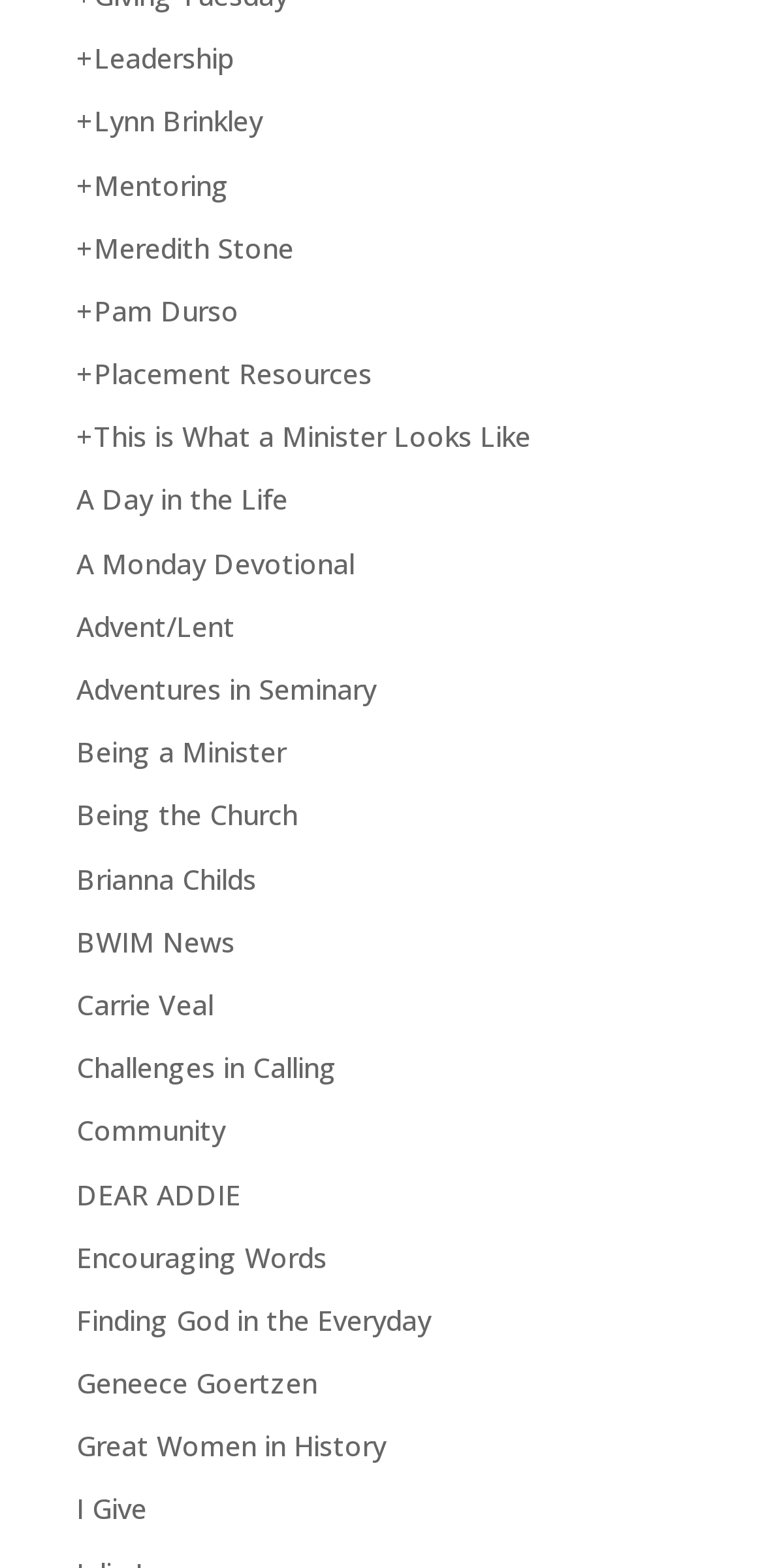Provide the bounding box coordinates of the section that needs to be clicked to accomplish the following instruction: "Read about Being a Minister."

[0.1, 0.468, 0.374, 0.492]